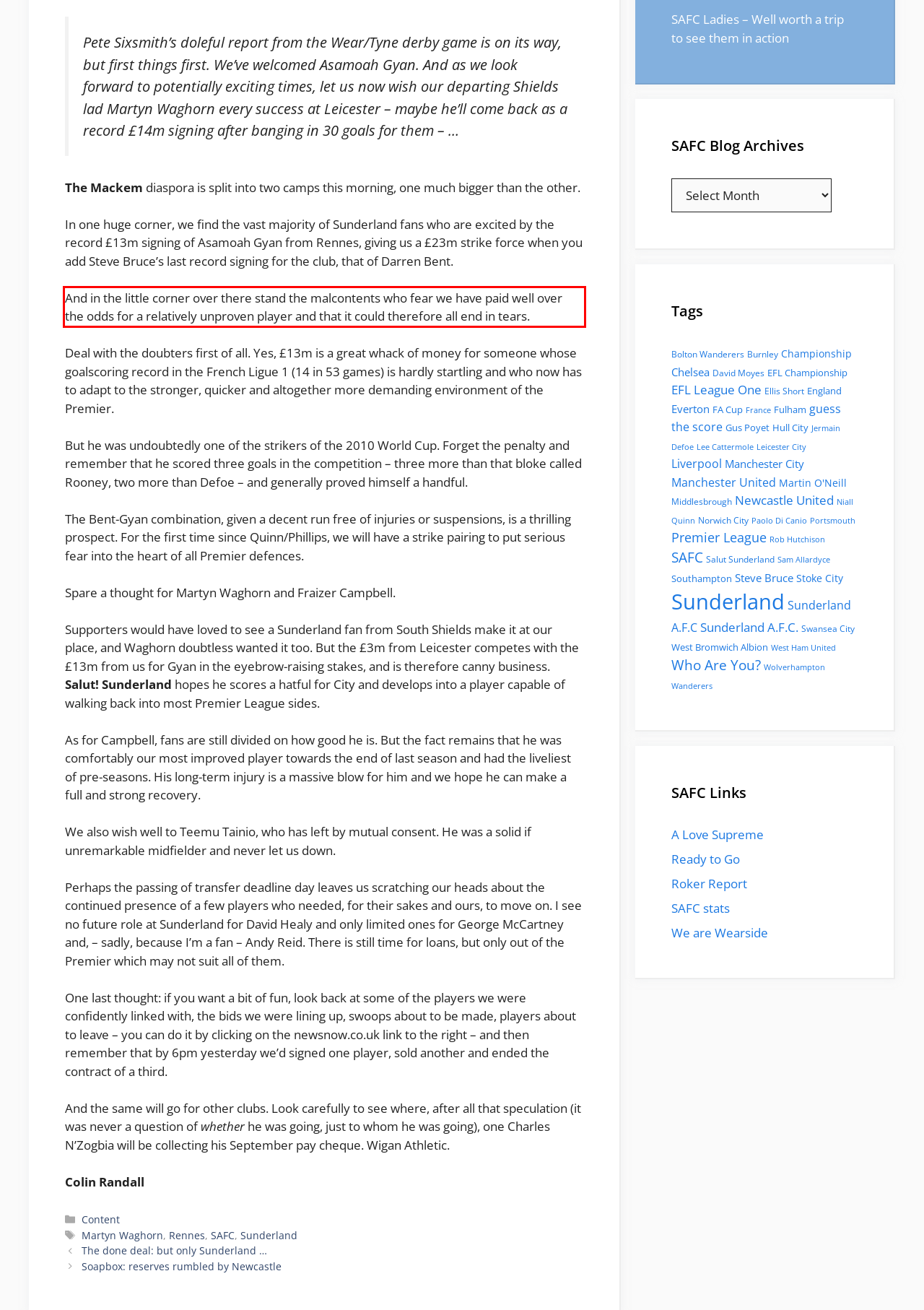Please examine the screenshot of the webpage and read the text present within the red rectangle bounding box.

And in the little corner over there stand the malcontents who fear we have paid well over the odds for a relatively unproven player and that it could therefore all end in tears.